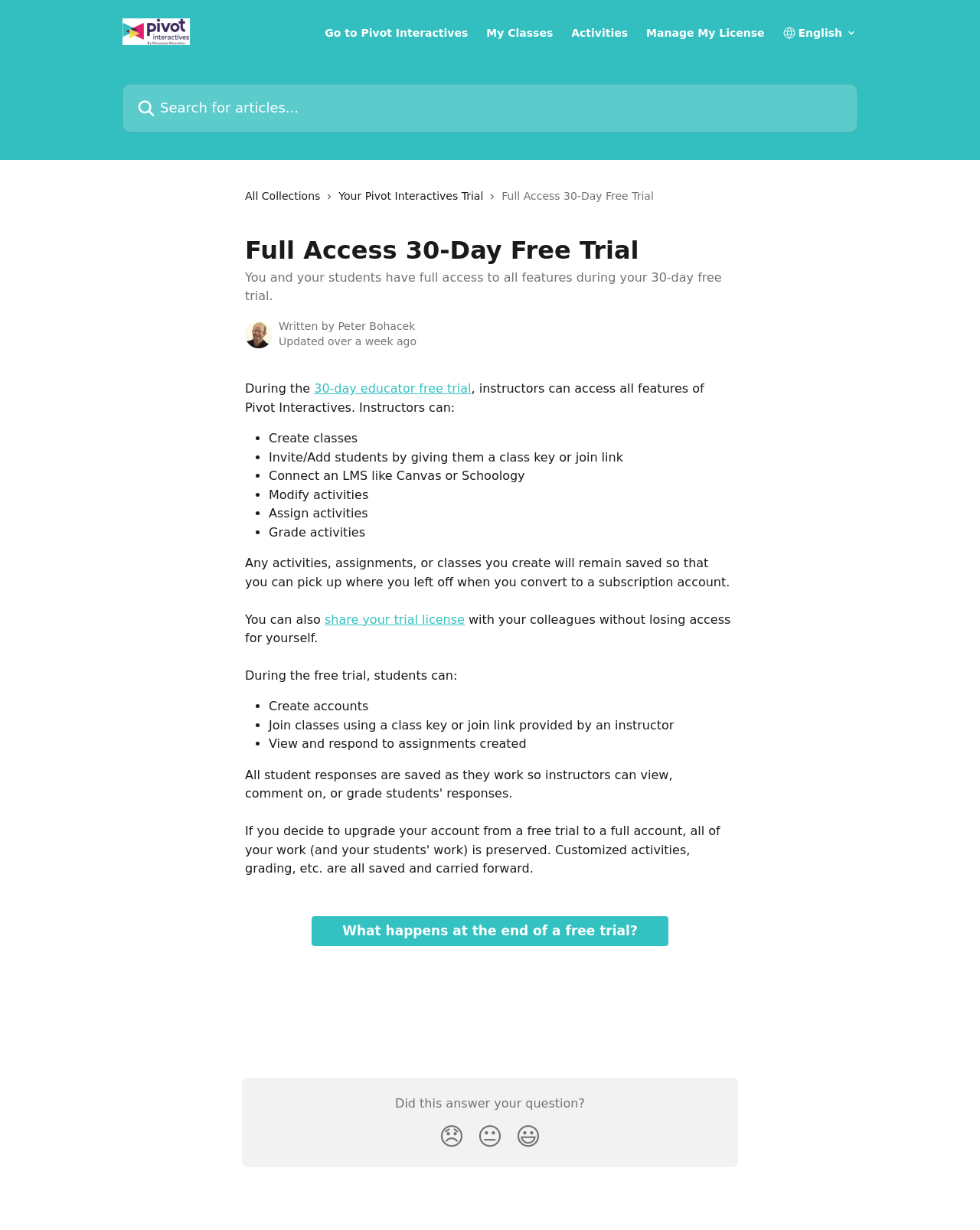What is the reaction of the 'Disappointed Reaction' button?
Using the image as a reference, give a one-word or short phrase answer.

😞